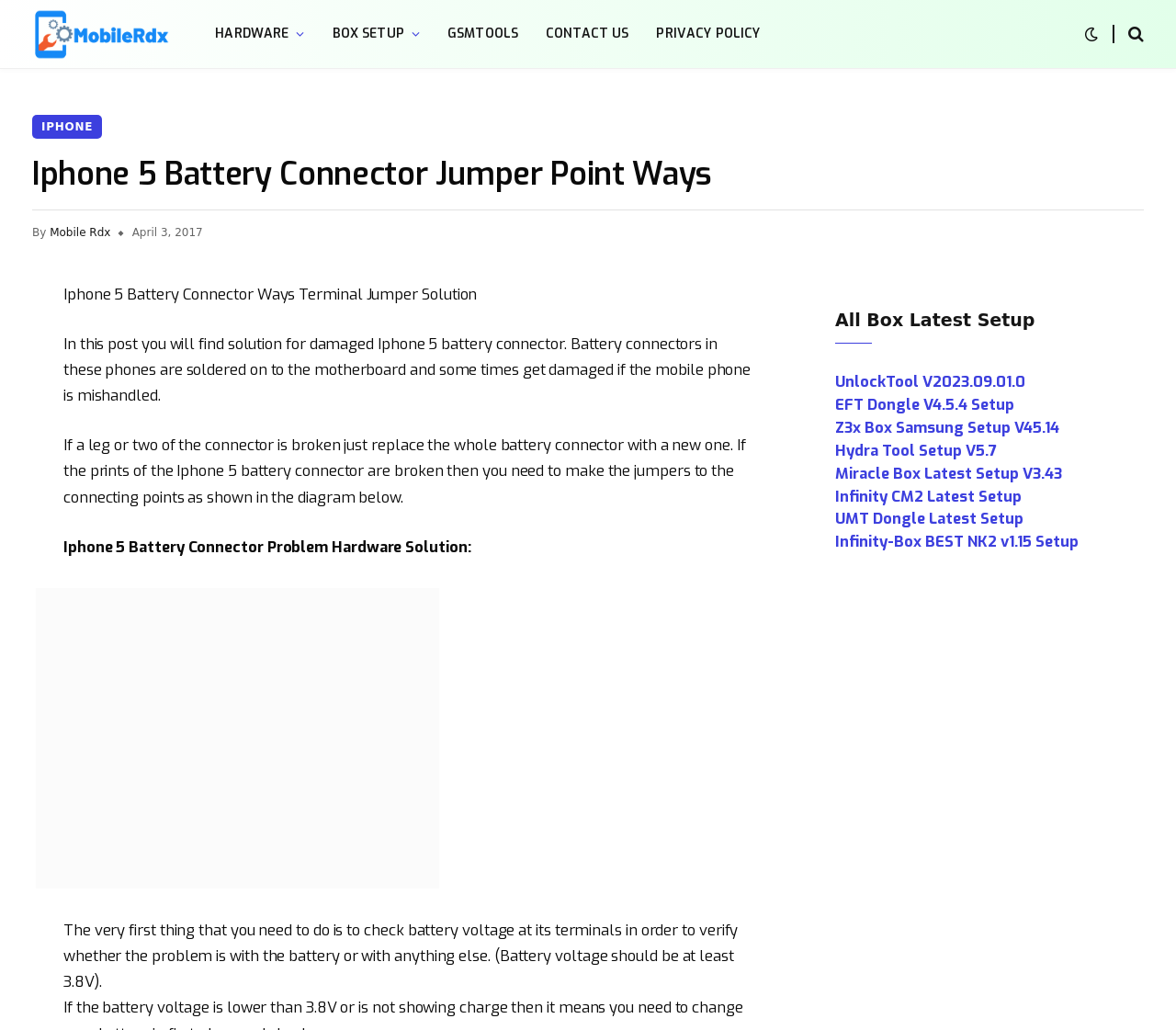Answer in one word or a short phrase: 
What is the date of the post?

April 3, 2017